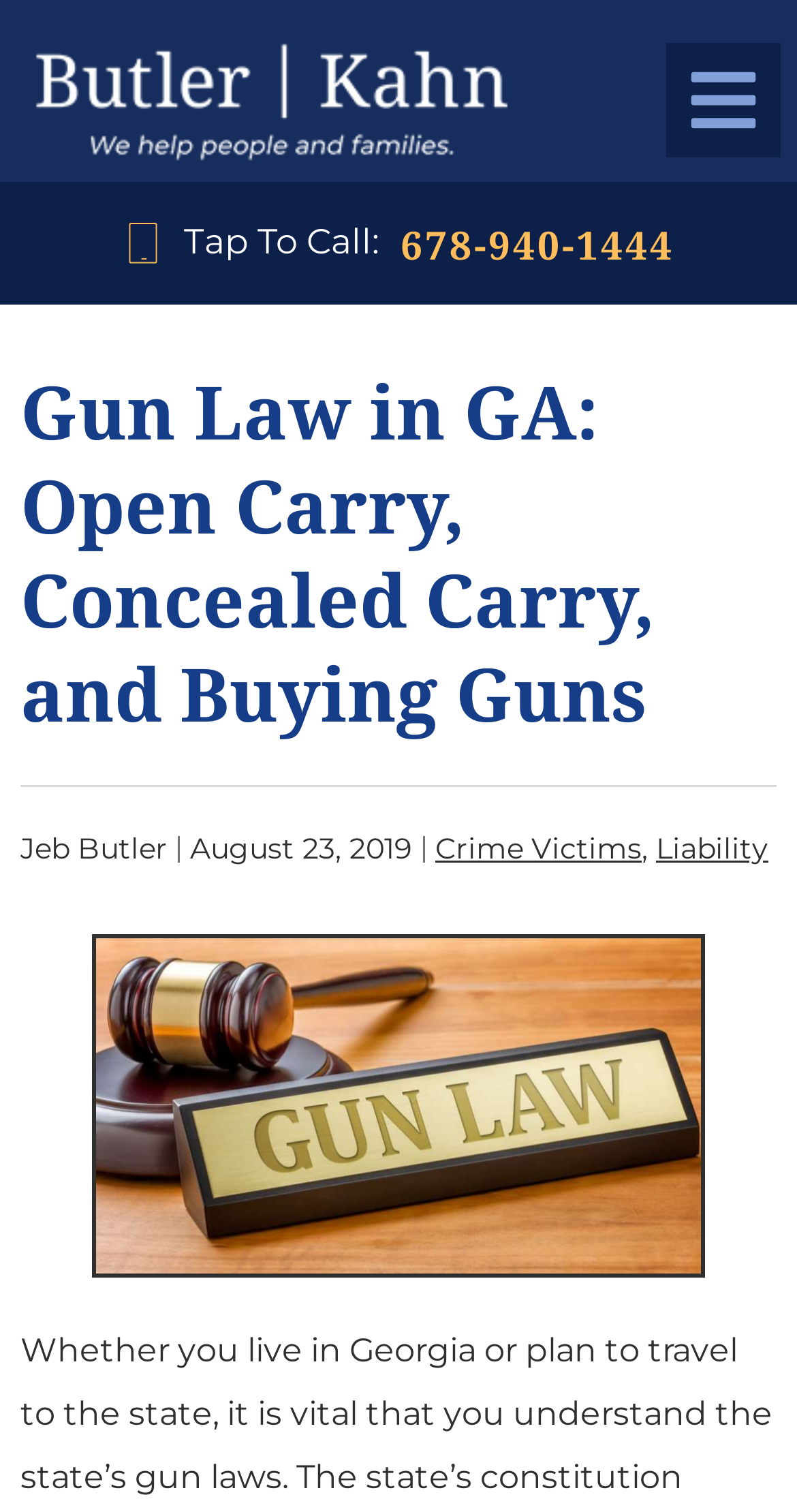When was the article published?
Please respond to the question thoroughly and include all relevant details.

I found the publication date by looking at the time element with the text 'August 23, 2019' which is located next to the author's name.